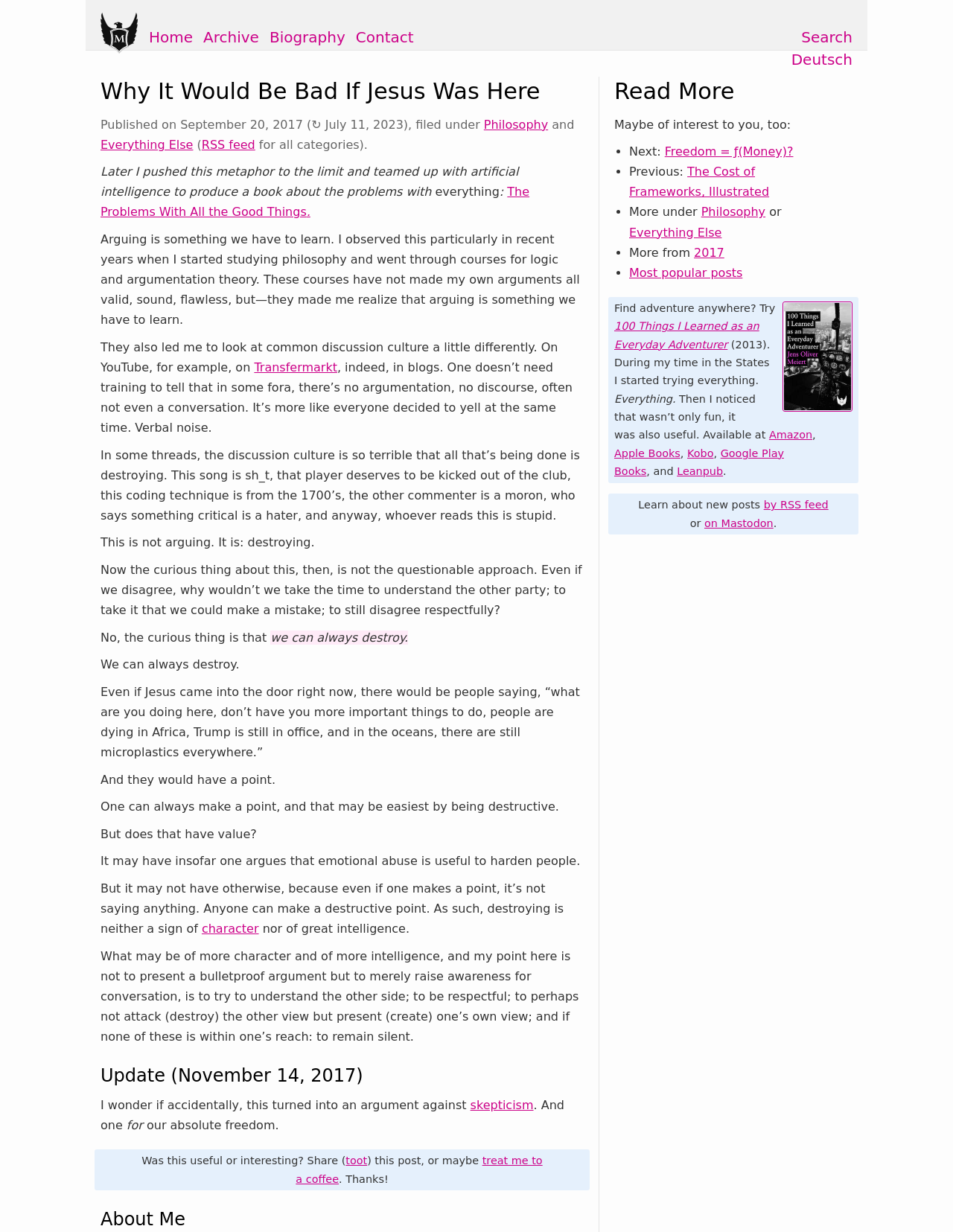Bounding box coordinates must be specified in the format (top-left x, top-left y, bottom-right x, bottom-right y). All values should be floating point numbers between 0 and 1. What are the bounding box coordinates of the UI element described as: Legal Assistance Center

None